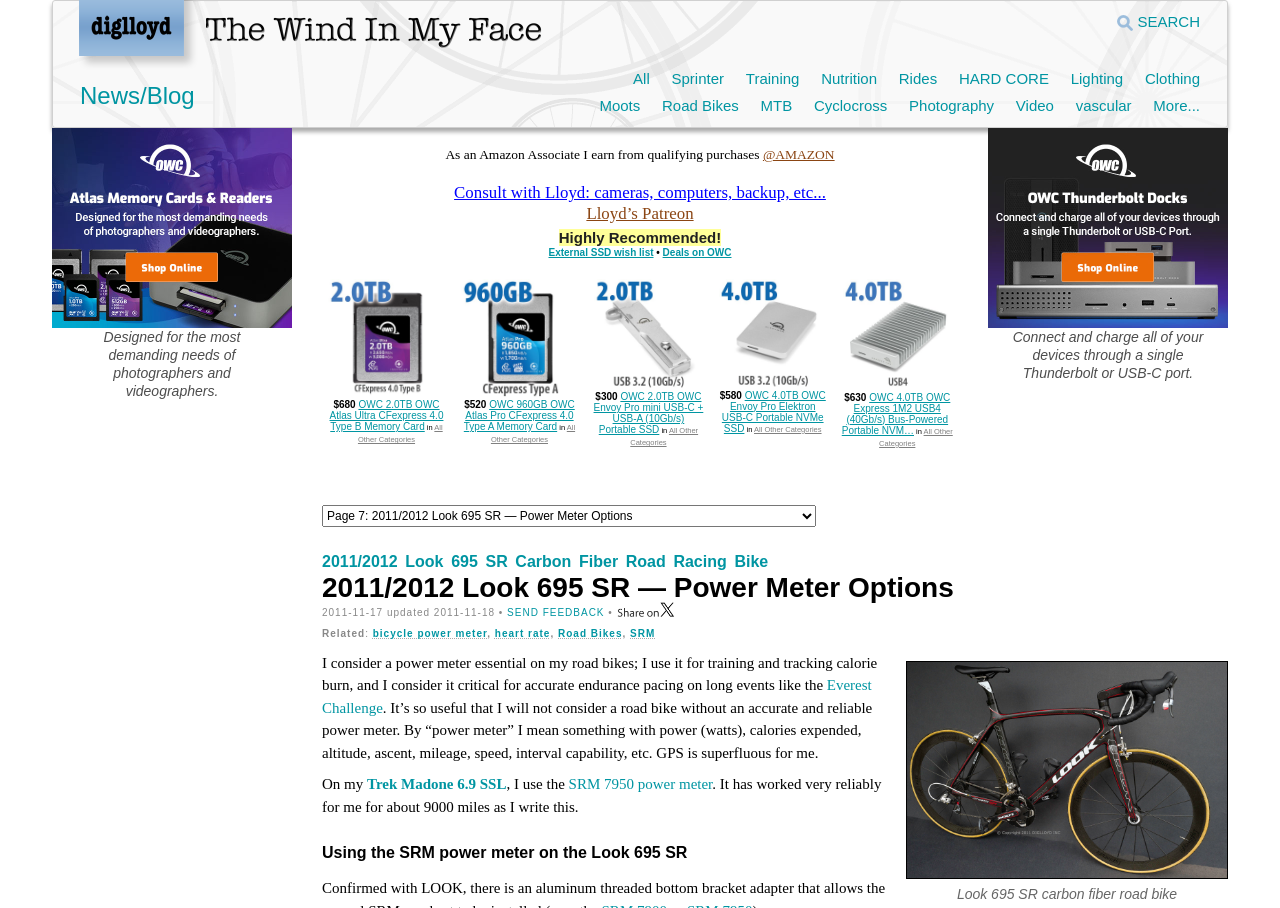Detail the features and information presented on the webpage.

The webpage appears to be a blog or review site focused on cycling, specifically discussing the 2011/2012 Look 695 SR Carbon Fiber Road Racing Bike and its power meter options. 

At the top of the page, there are two images, one on the left and one on the right, which seem to be related to the bike. Below these images, there is a search bar with a magnifying glass icon and a link to "SEARCH". 

On the left side of the page, there is a navigation menu with links to various categories, including "Sprinter", "Training", "Nutrition", "Rides", and more. 

In the main content area, there is a table with four rows, each containing information about different external SSD options, including prices, product names, and links to purchase. 

Above the table, there is a heading that reads "2011/2012 Look 695 SR — Power Meter Options", and below it, there is a paragraph of text with an update date and a link to "SEND FEEDBACK". 

On the right side of the page, there is a section with links to related topics, including "bicycle power meter", "heart rate", "Road Bikes", and "SRM". 

At the bottom of the page, there is a link to "More..." and an image with a Patreon logo.